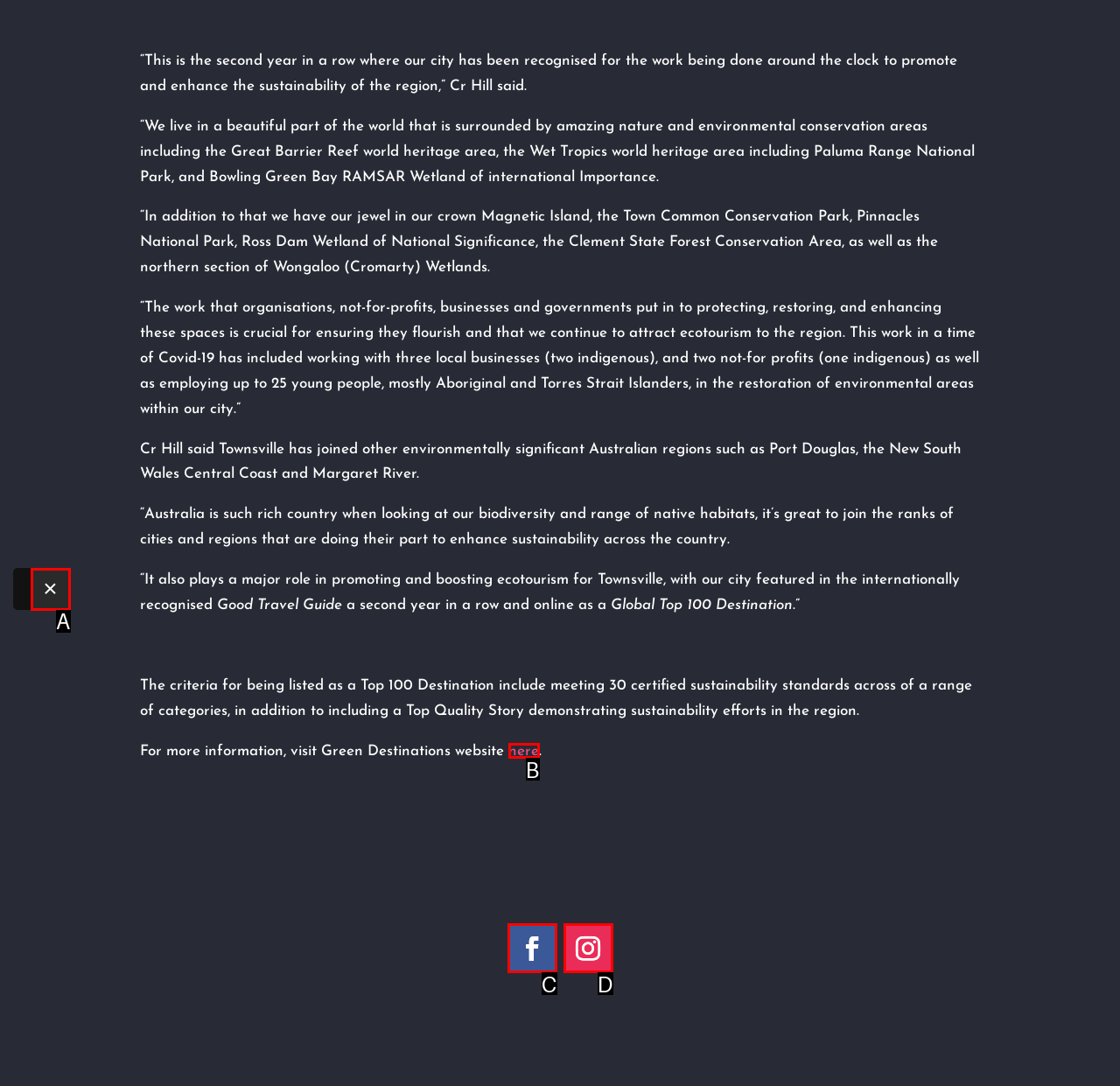Choose the letter that best represents the description: here. Provide the letter as your response.

B